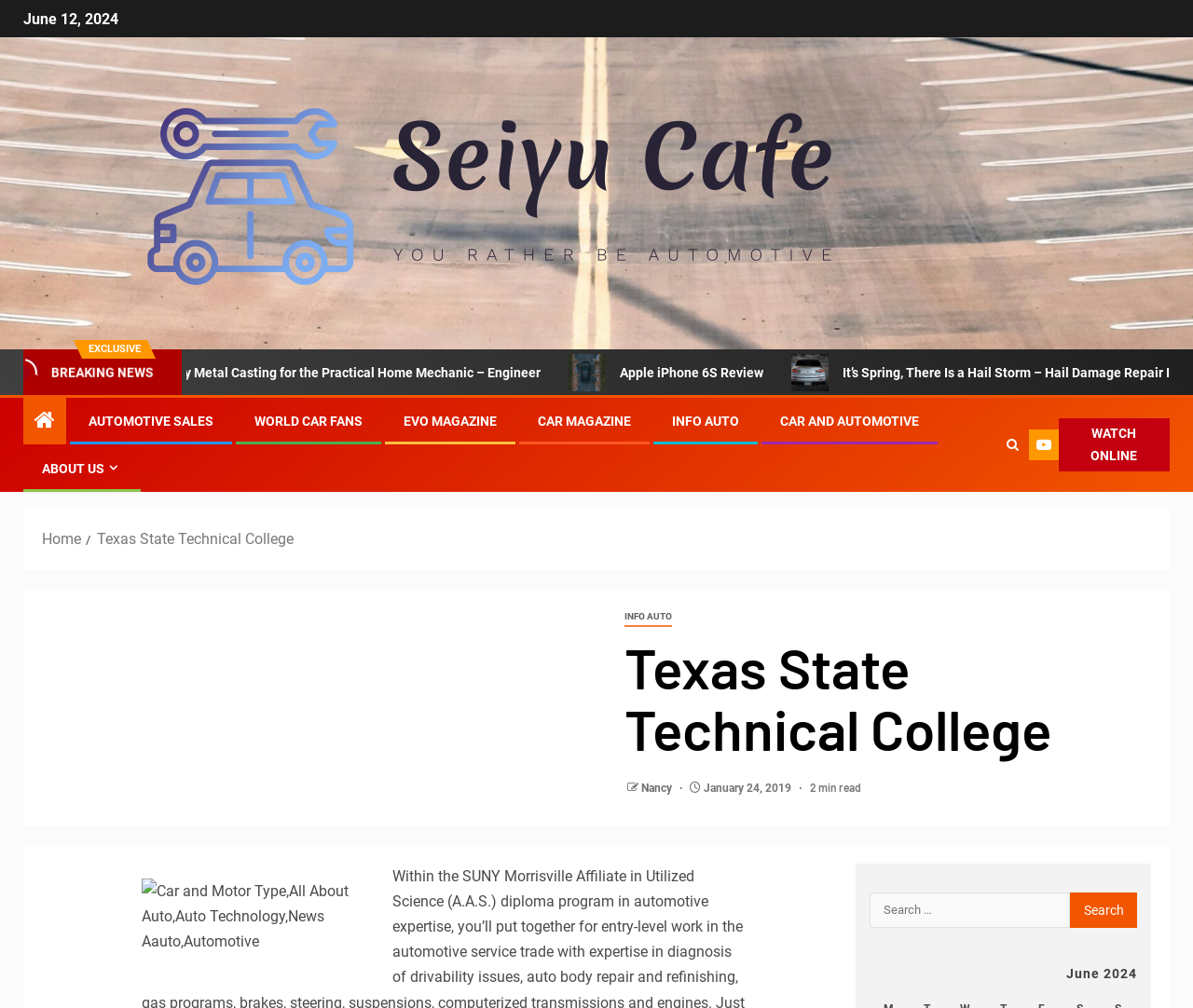Answer the question below in one word or phrase:
How many minutes does it take to read the article?

2 min